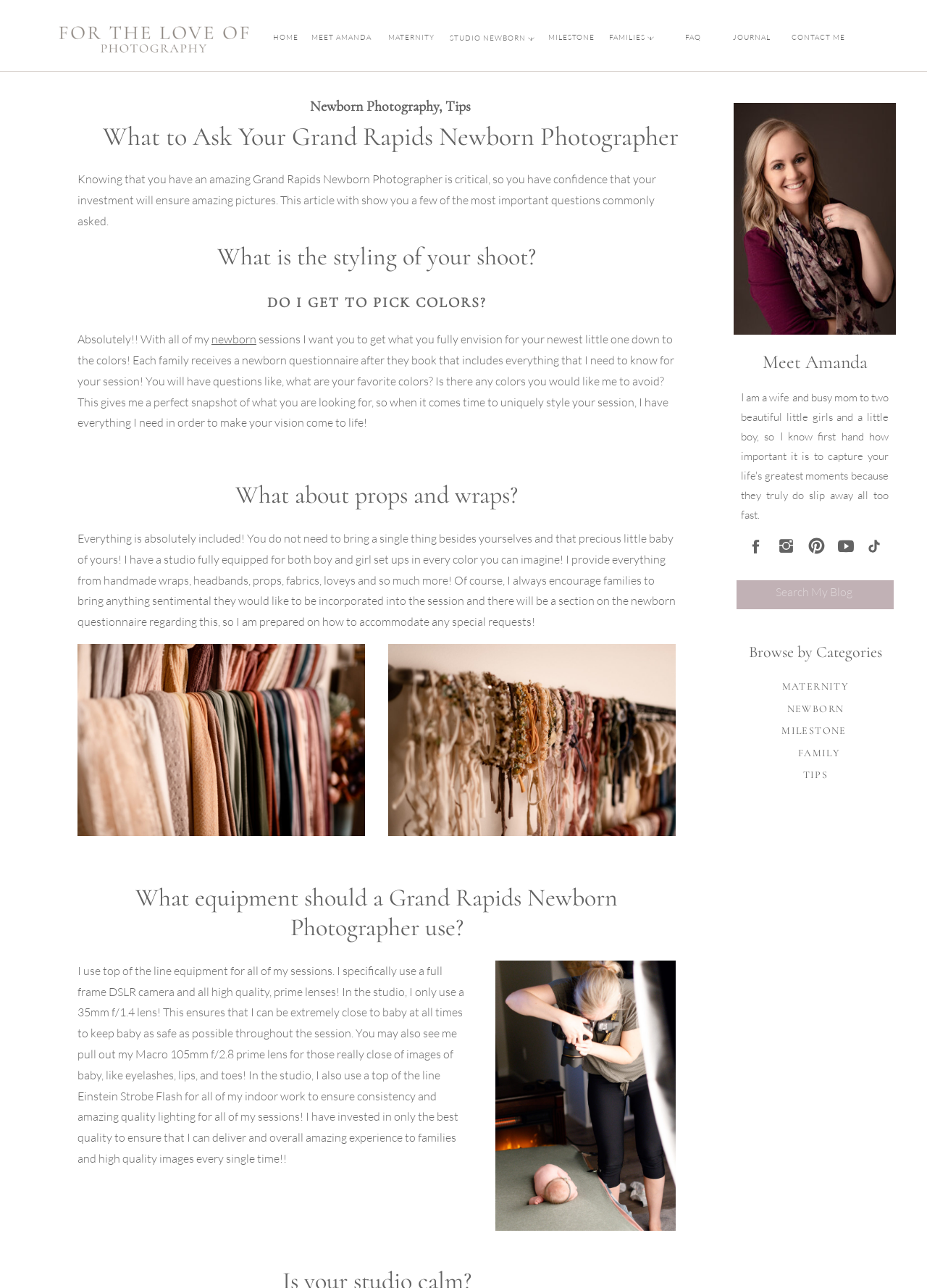Determine the main heading of the webpage and generate its text.

What to Ask Your Grand Rapids Newborn Photographer